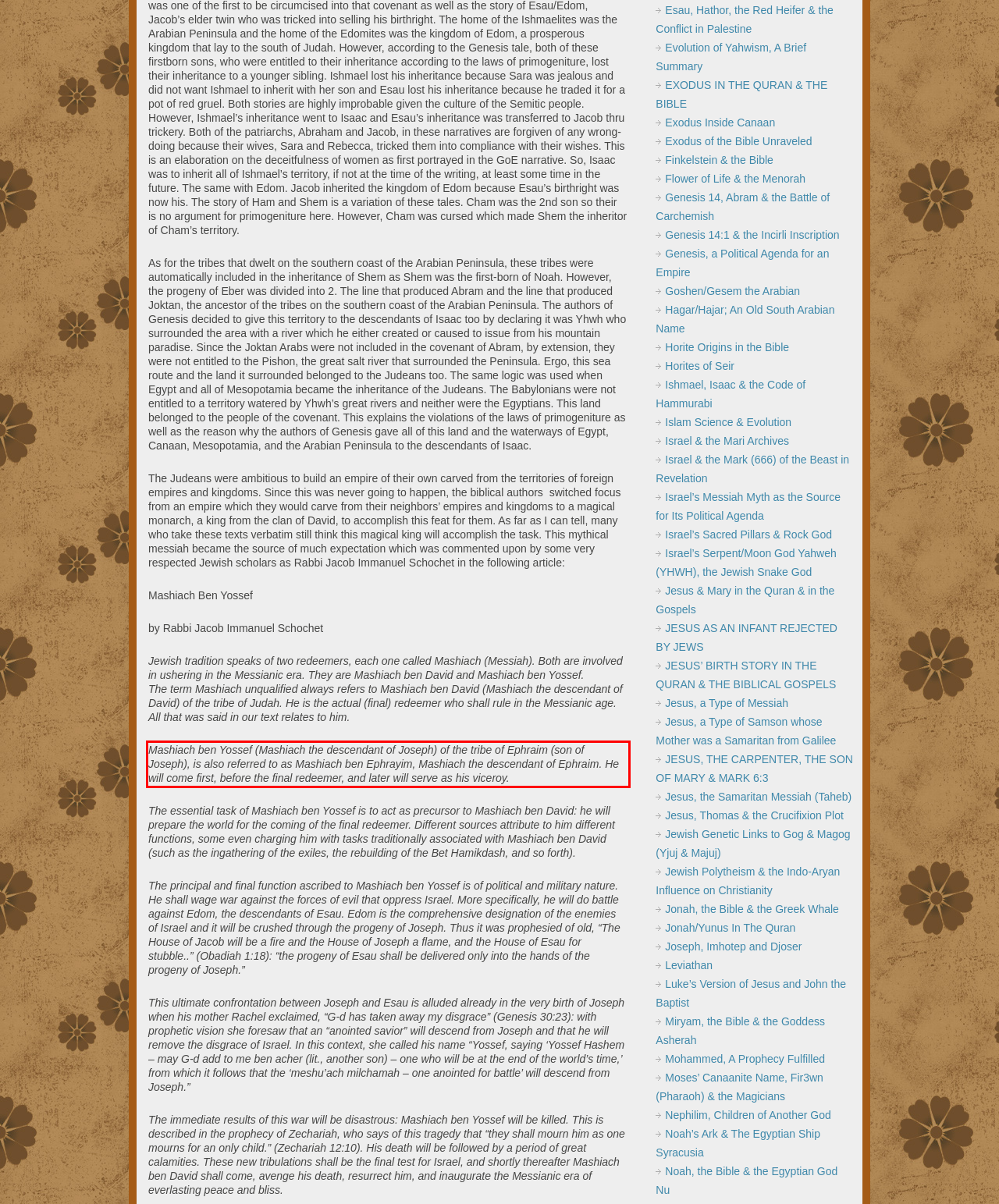View the screenshot of the webpage and identify the UI element surrounded by a red bounding box. Extract the text contained within this red bounding box.

Mashiach ben Yossef (Mashiach the descendant of Joseph) of the tribe of Ephraim (son of Joseph), is also referred to as Mashiach ben Ephrayim, Mashiach the descendant of Ephraim. He will come first, before the final redeemer, and later will serve as his viceroy.